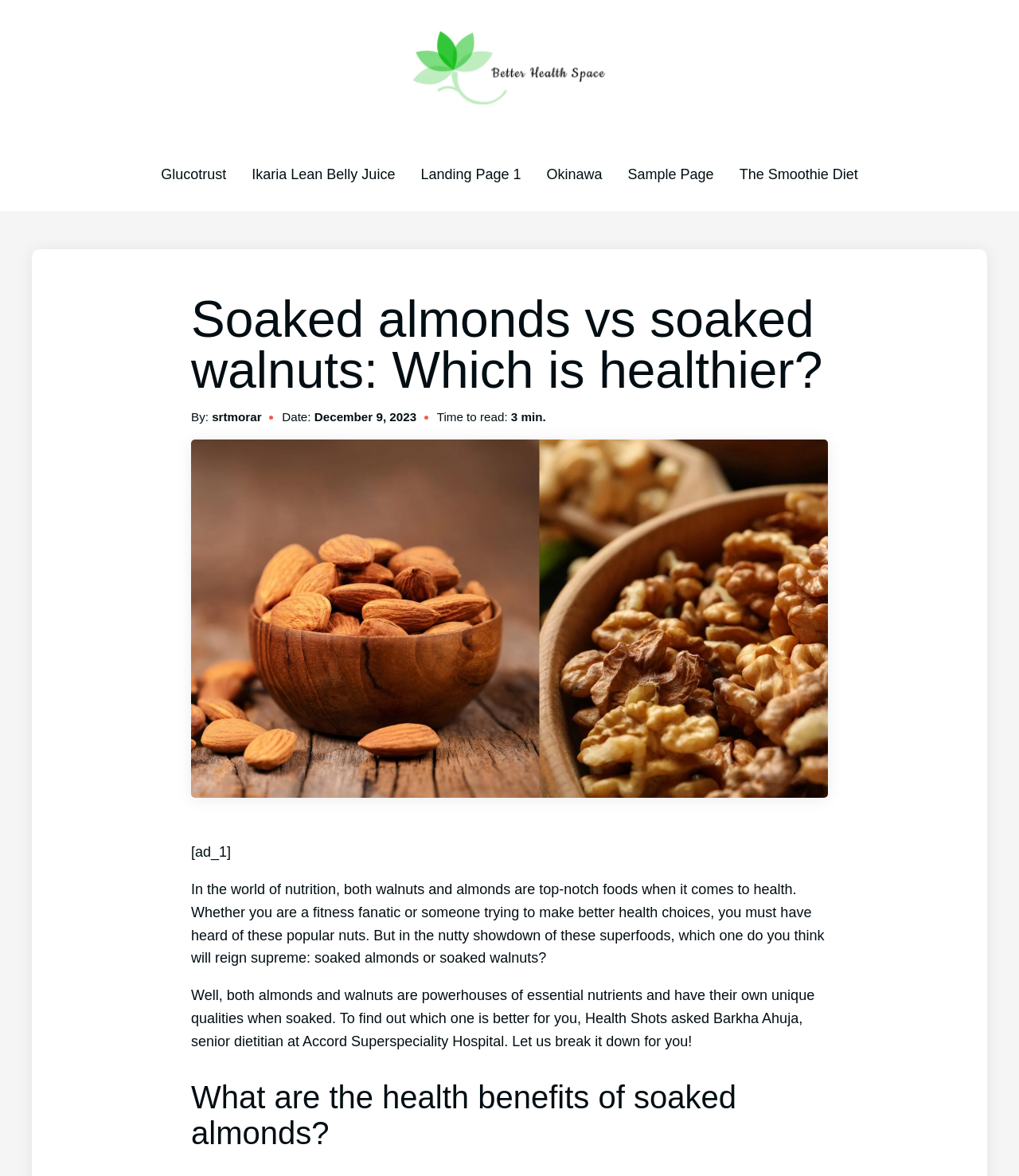Analyze the image and deliver a detailed answer to the question: What is the topic of the article?

I read the main heading of the article, which is 'Soaked almonds vs soaked walnuts: Which is healthier?'. The topic of the article is a comparison between soaked almonds and soaked walnuts.